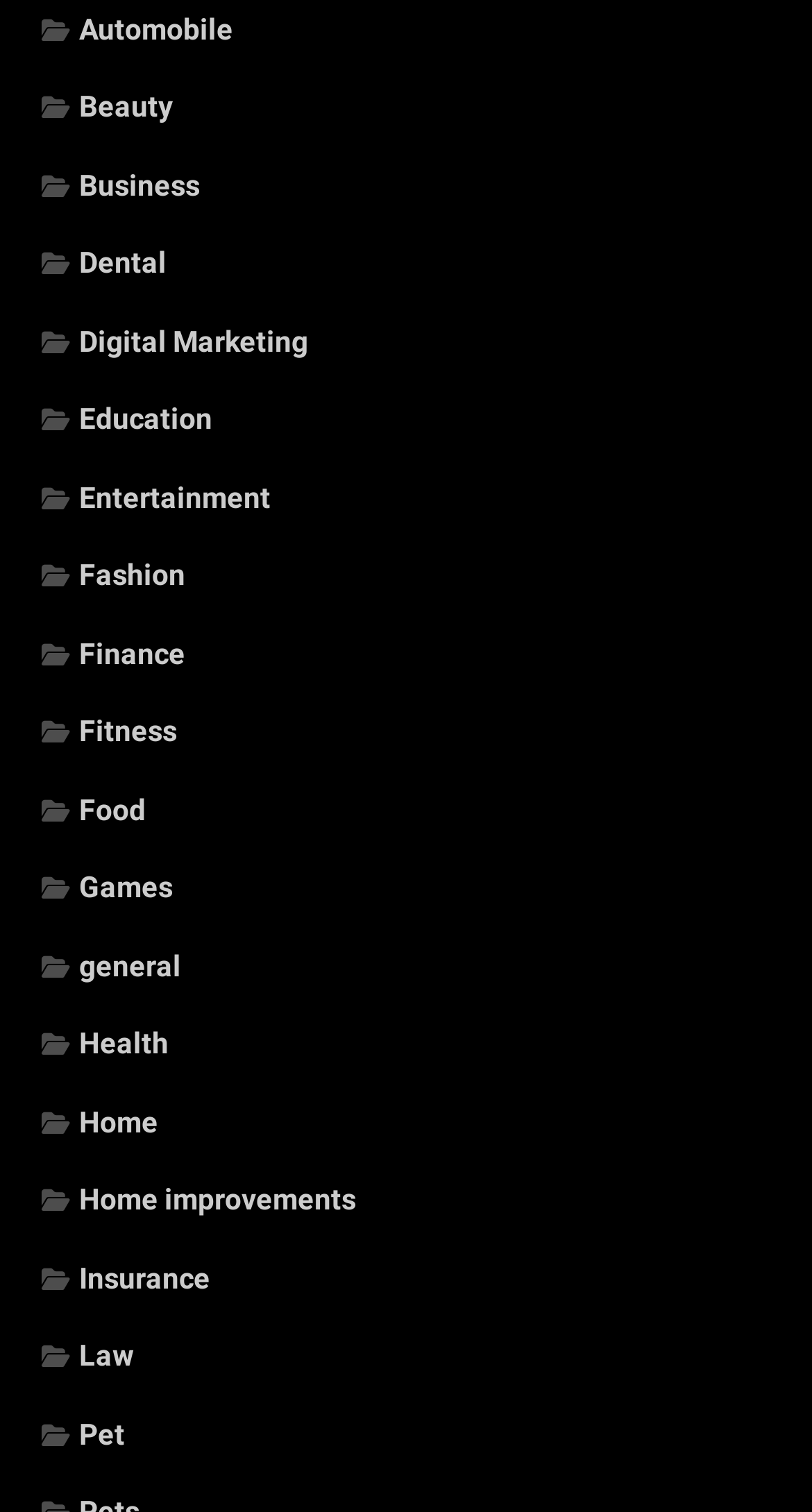Use a single word or phrase to answer the question: 
How many categories are listed on the webpage?

18